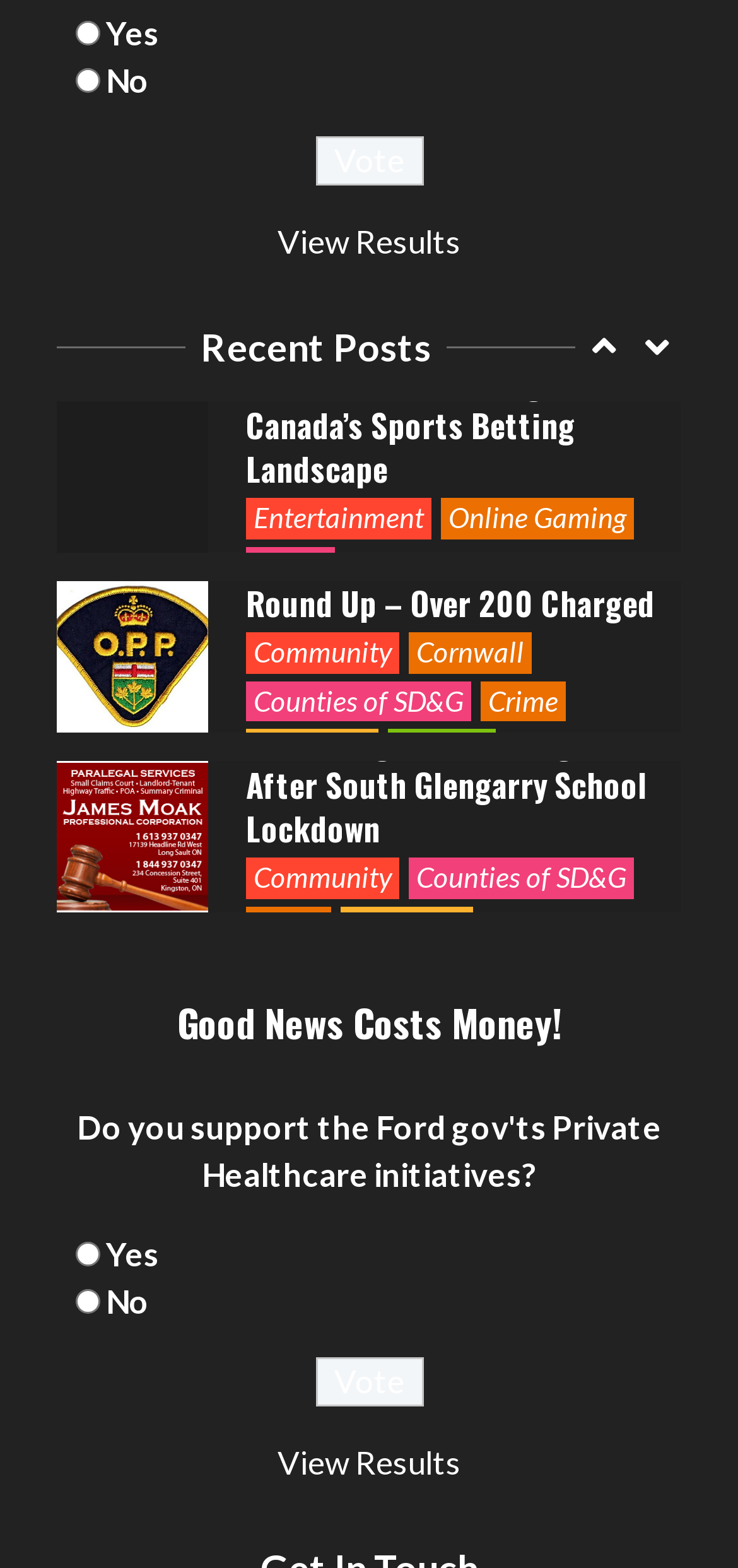Please determine the bounding box coordinates of the element to click on in order to accomplish the following task: "View Results". Ensure the coordinates are four float numbers ranging from 0 to 1, i.e., [left, top, right, bottom].

[0.376, 0.141, 0.624, 0.167]